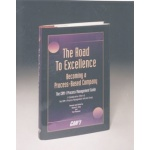Provide a comprehensive description of the image.

The image displays the cover of the book titled "The Road To Excellence: Becoming A Process-Based Company." This publication serves as a comprehensive guide in process management, aimed at helping organizations achieve their objectives through a process-oriented approach. The cover features a dark background with a gradient, and the title is prominently displayed in large, bold letters. Accompanying the title is the subtitle indicating that it is a guide for implementing a process-based management system. The author's affiliation with the CAM-I Process Management Interest Group suggests a focus on collaboration and expertise in the field. The book is designed for business leaders and managers seeking insight into transitioning from a traditional functional structure to a more efficient process-centric model.